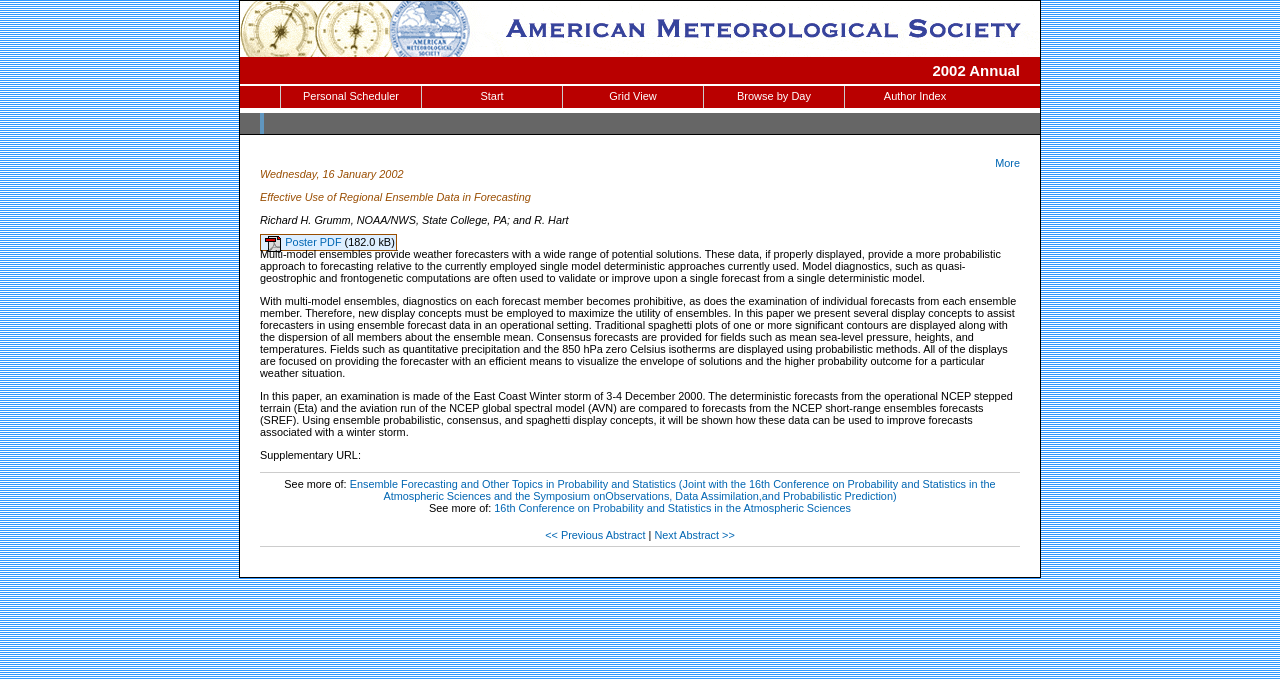Please identify the bounding box coordinates of the element's region that I should click in order to complete the following instruction: "Browse by day". The bounding box coordinates consist of four float numbers between 0 and 1, i.e., [left, top, right, bottom].

[0.55, 0.127, 0.659, 0.159]